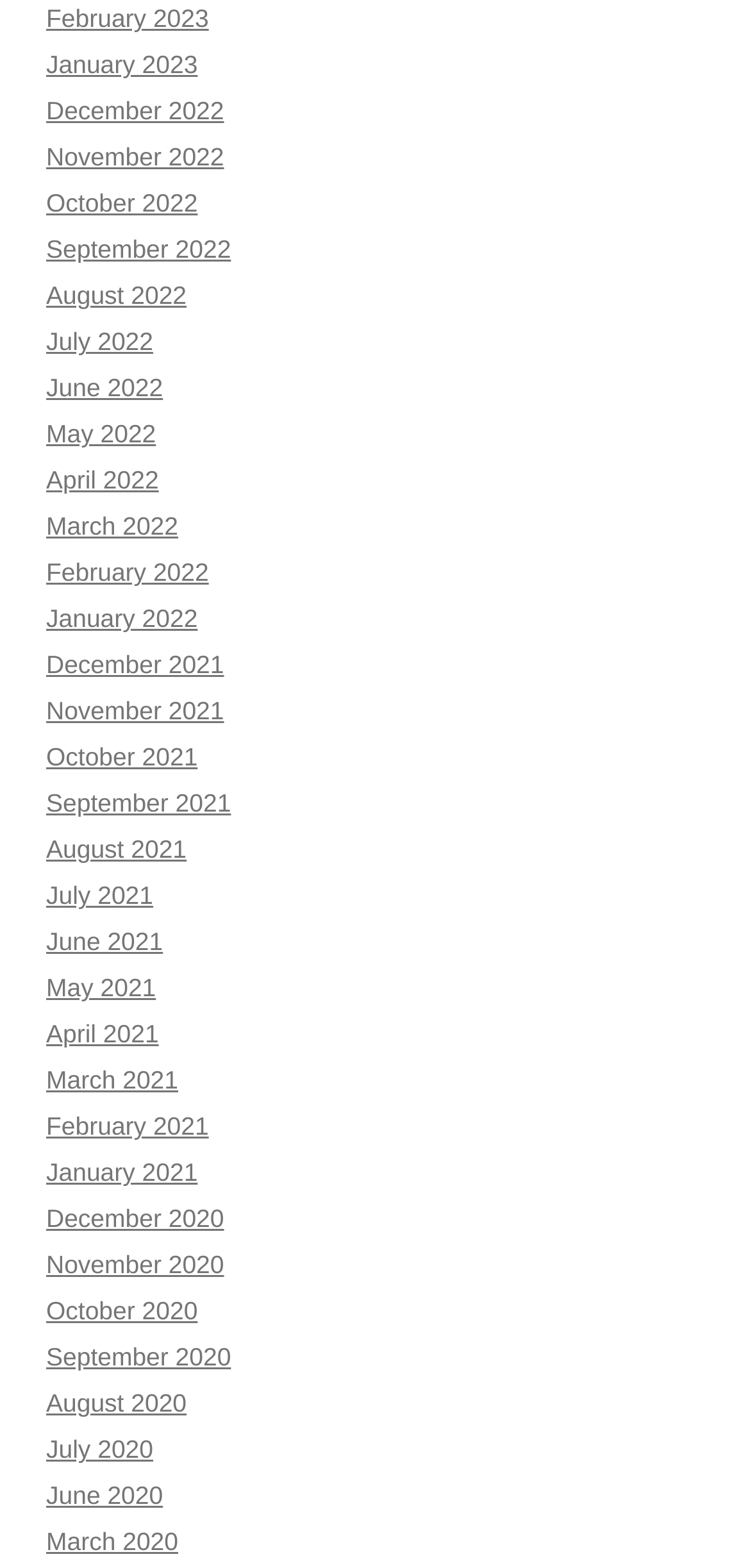Find the bounding box coordinates for the area that should be clicked to accomplish the instruction: "Go to January 2022".

[0.062, 0.386, 0.264, 0.404]